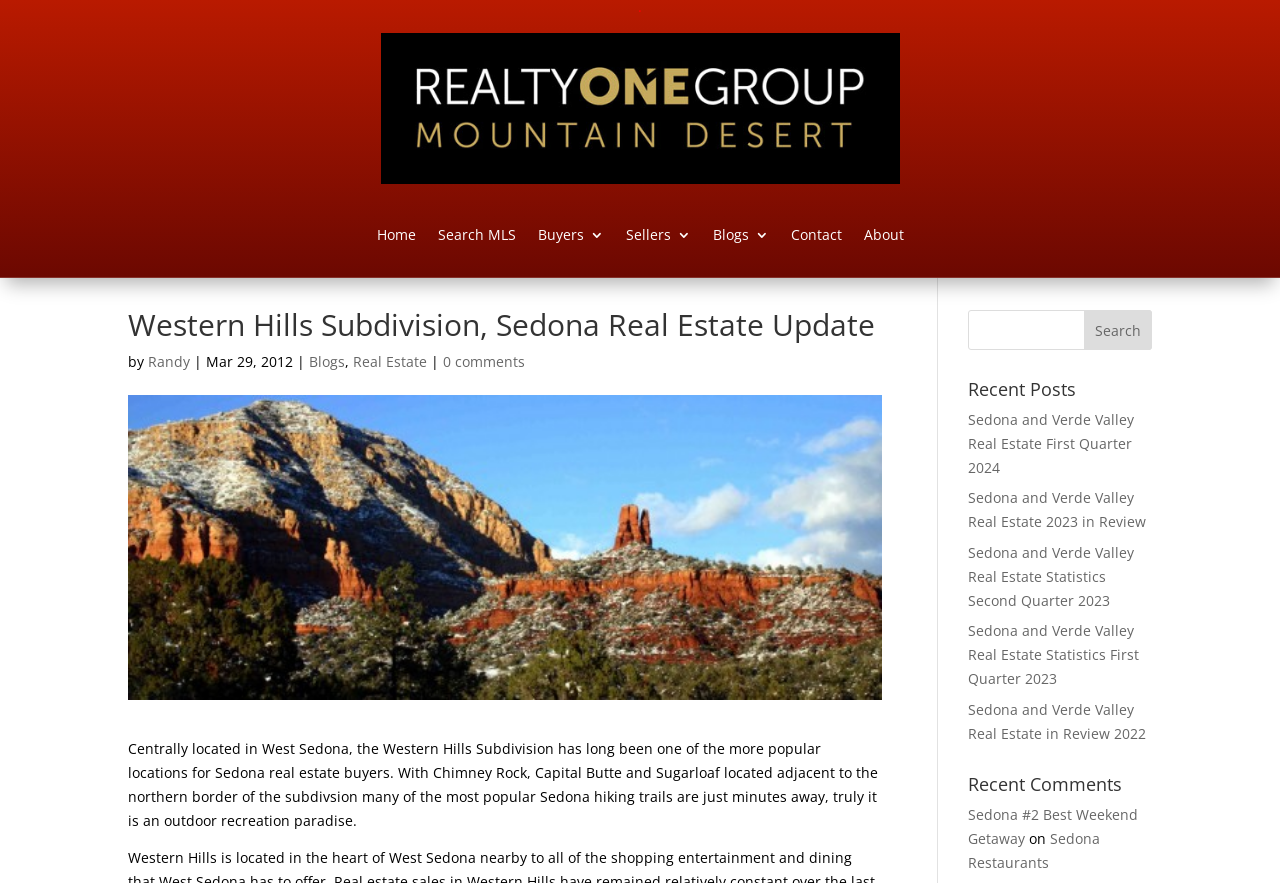Please answer the following query using a single word or phrase: 
Who is the author of the blog posts?

Randy